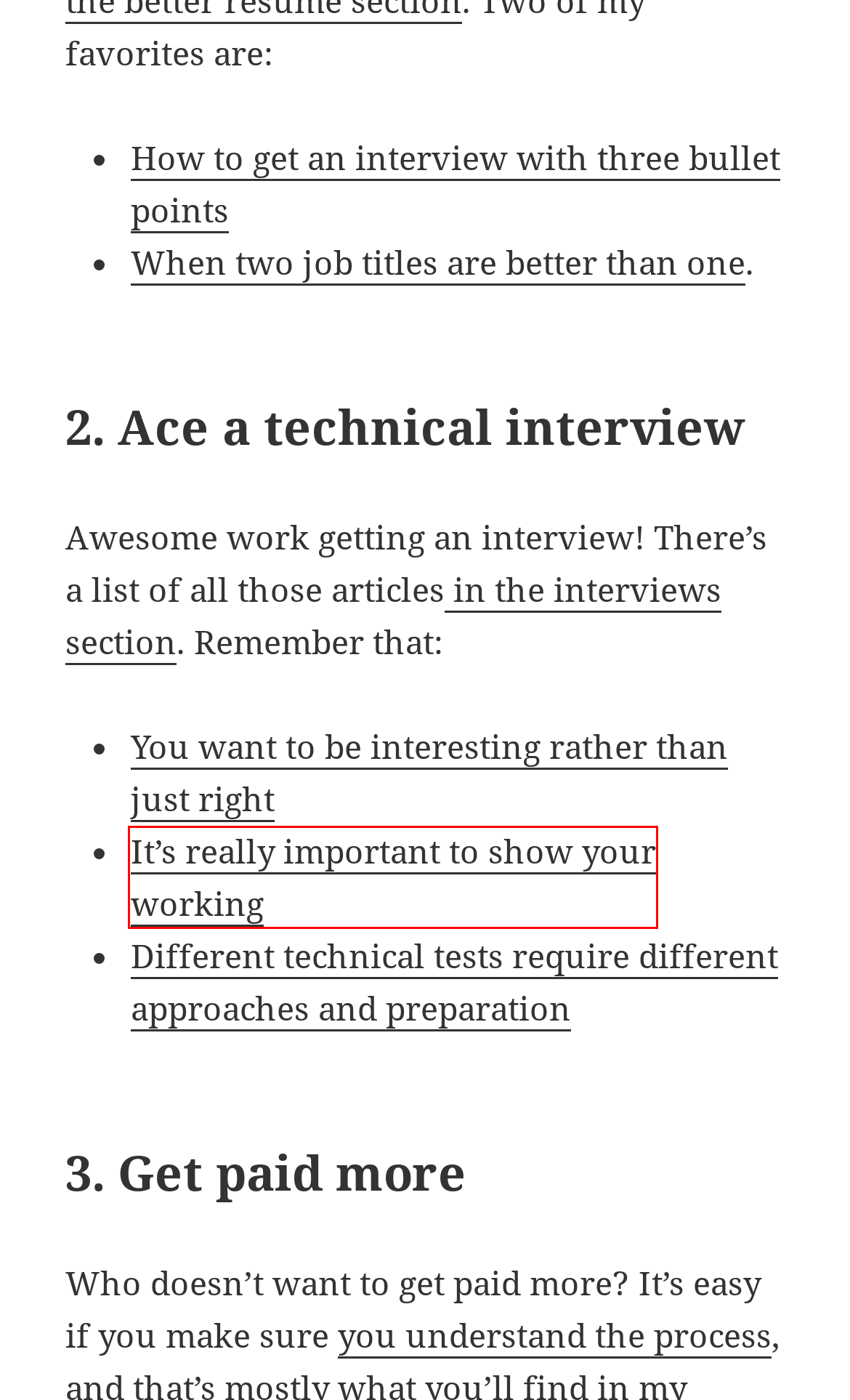Examine the webpage screenshot and identify the UI element enclosed in the red bounding box. Pick the webpage description that most accurately matches the new webpage after clicking the selected element. Here are the candidates:
A. Understand the Process – Code for more
B. Different types of technical interview, and how to handle them – Code for more
C. Technical Interviews: Interesting is normally more important than right – Code for more
D. Counter offers can be great, be wary of recruiters suggesting otherwise – Code for more
E. When two job titles are better than one – Code for more
F. Get a programming interview with three bullet points – Code for more
G. Interviews – Code for more
H. Technical Interviews: Show Your Working – Code for more

H